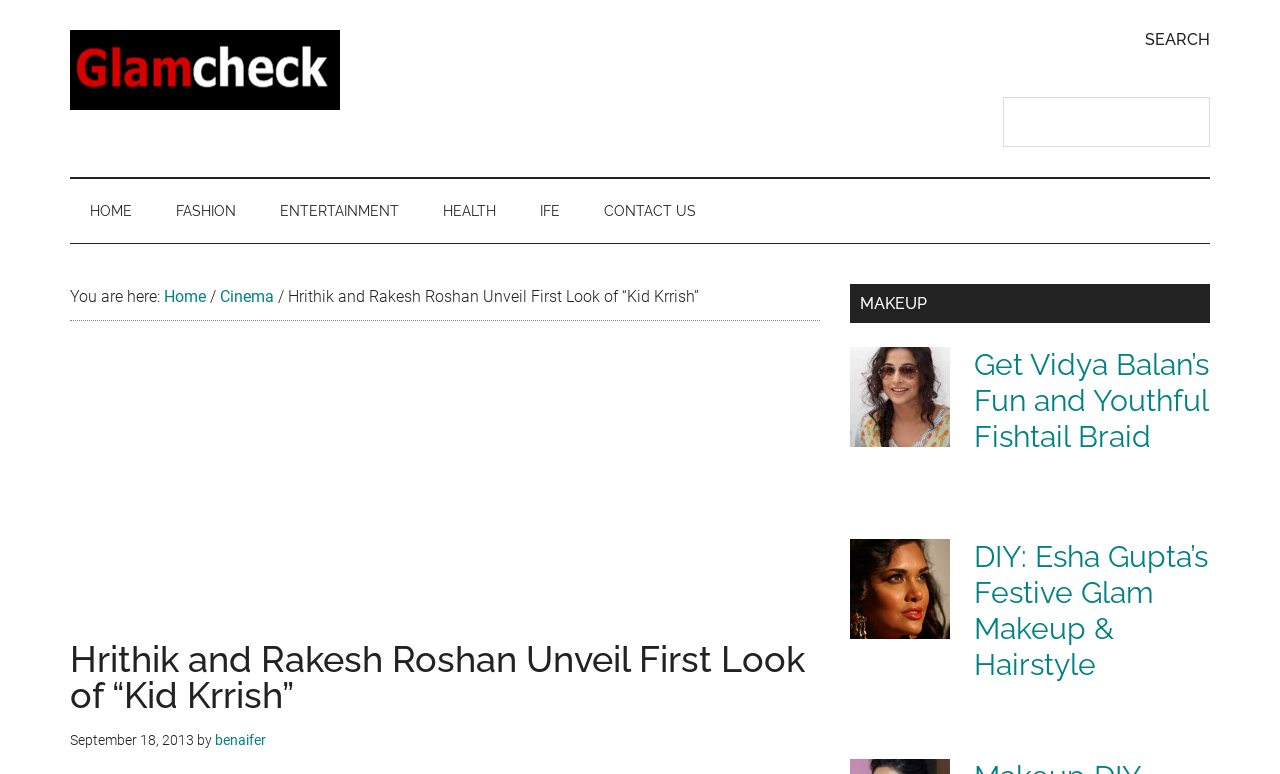Please mark the clickable region by giving the bounding box coordinates needed to complete this instruction: "View Esha Gupta Festival Glamorous Makeup Hairstyle".

[0.664, 0.697, 0.742, 0.837]